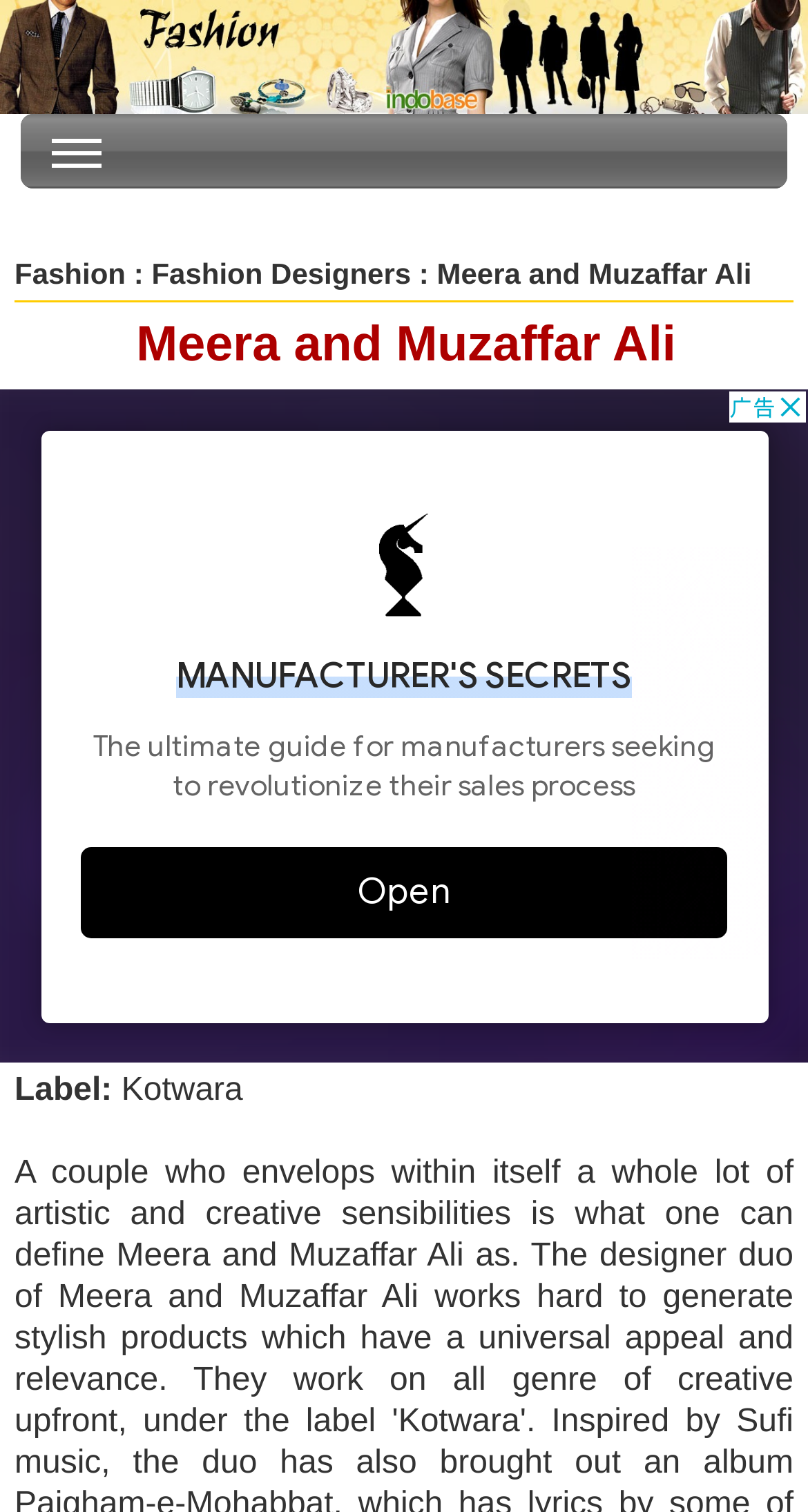Is there an image present on the webpage?
Refer to the screenshot and deliver a thorough answer to the question presented.

I can see an image element with the text 'Fundoo Times' which indicates that there is an image present on the webpage.